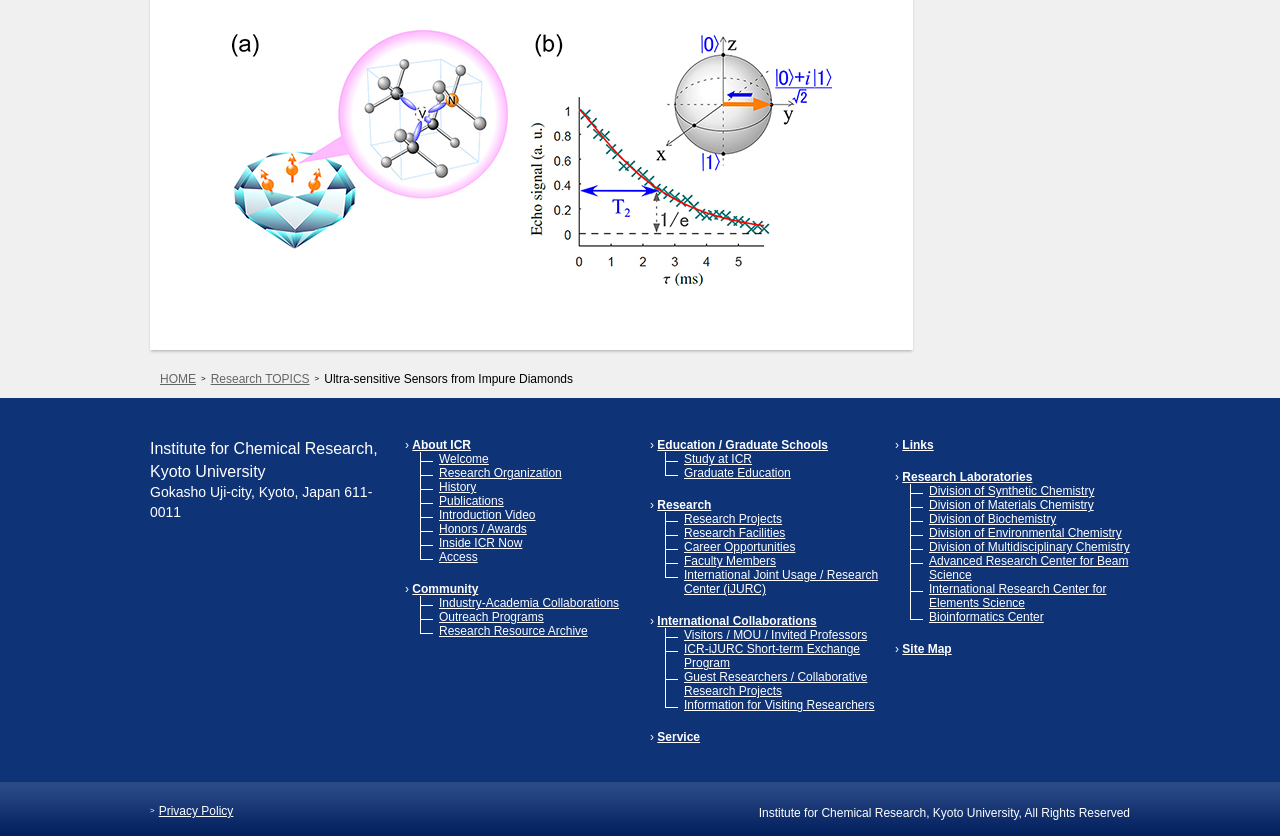Identify the bounding box coordinates for the UI element described as follows: Publications. Use the format (top-left x, top-left y, bottom-right x, bottom-right y) and ensure all values are floating point numbers between 0 and 1.

[0.343, 0.591, 0.394, 0.608]